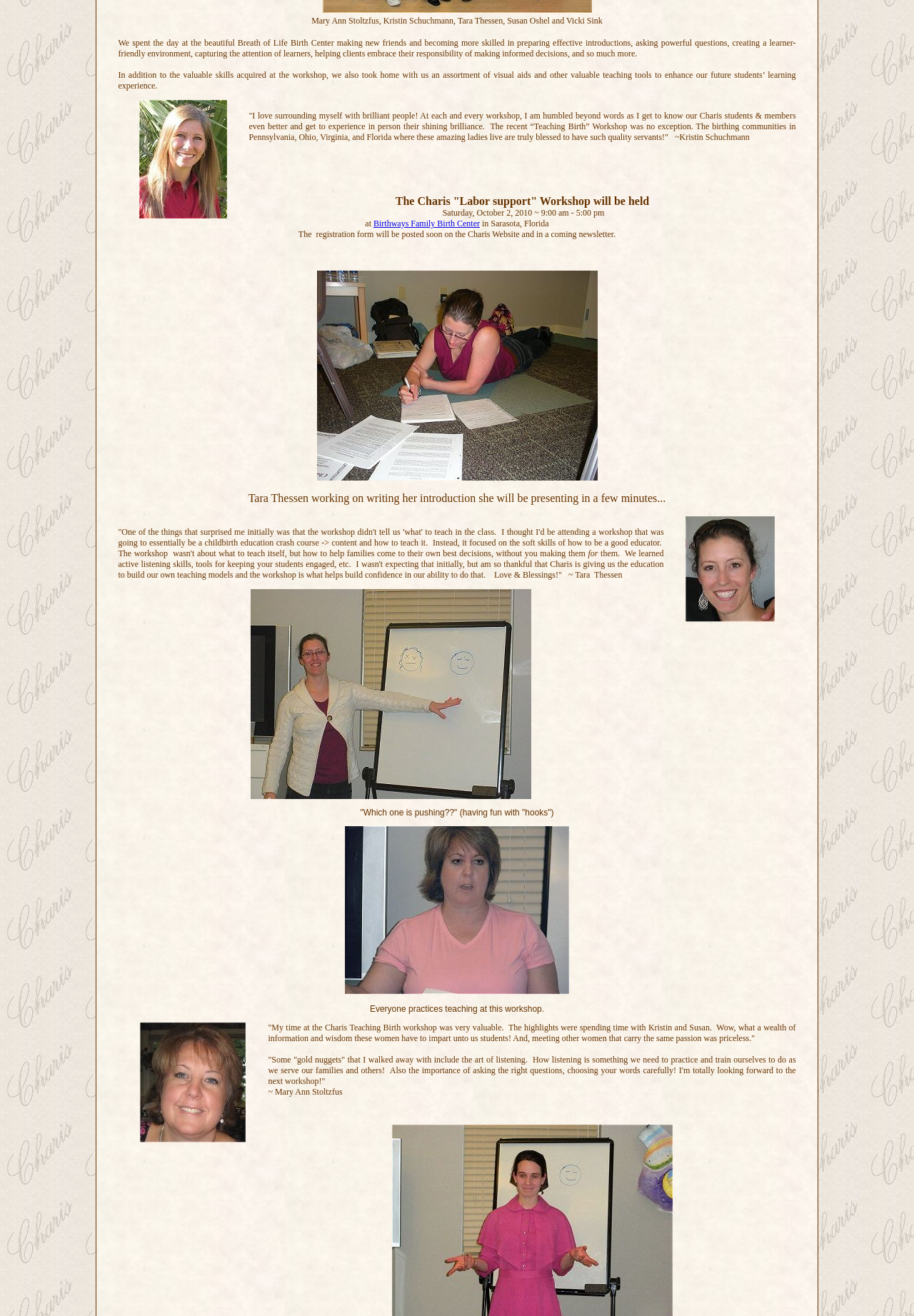Using the format (top-left x, top-left y, bottom-right x, bottom-right y), provide the bounding box coordinates for the described UI element. All values should be floating point numbers between 0 and 1: Birthways Family Birth Center

[0.409, 0.166, 0.525, 0.174]